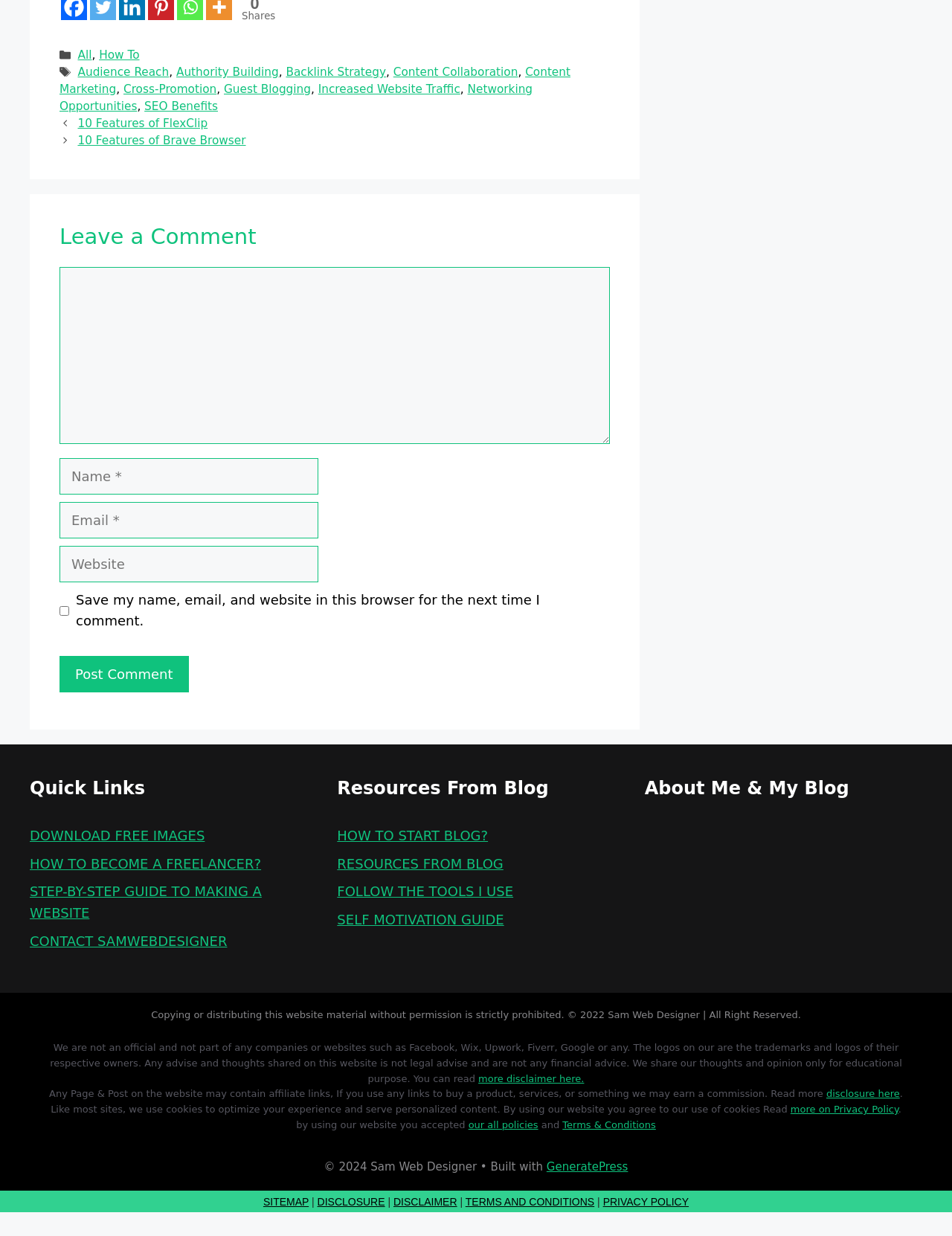Identify the bounding box for the described UI element. Provide the coordinates in (top-left x, top-left y, bottom-right x, bottom-right y) format with values ranging from 0 to 1: SITEMAP

[0.277, 0.968, 0.324, 0.977]